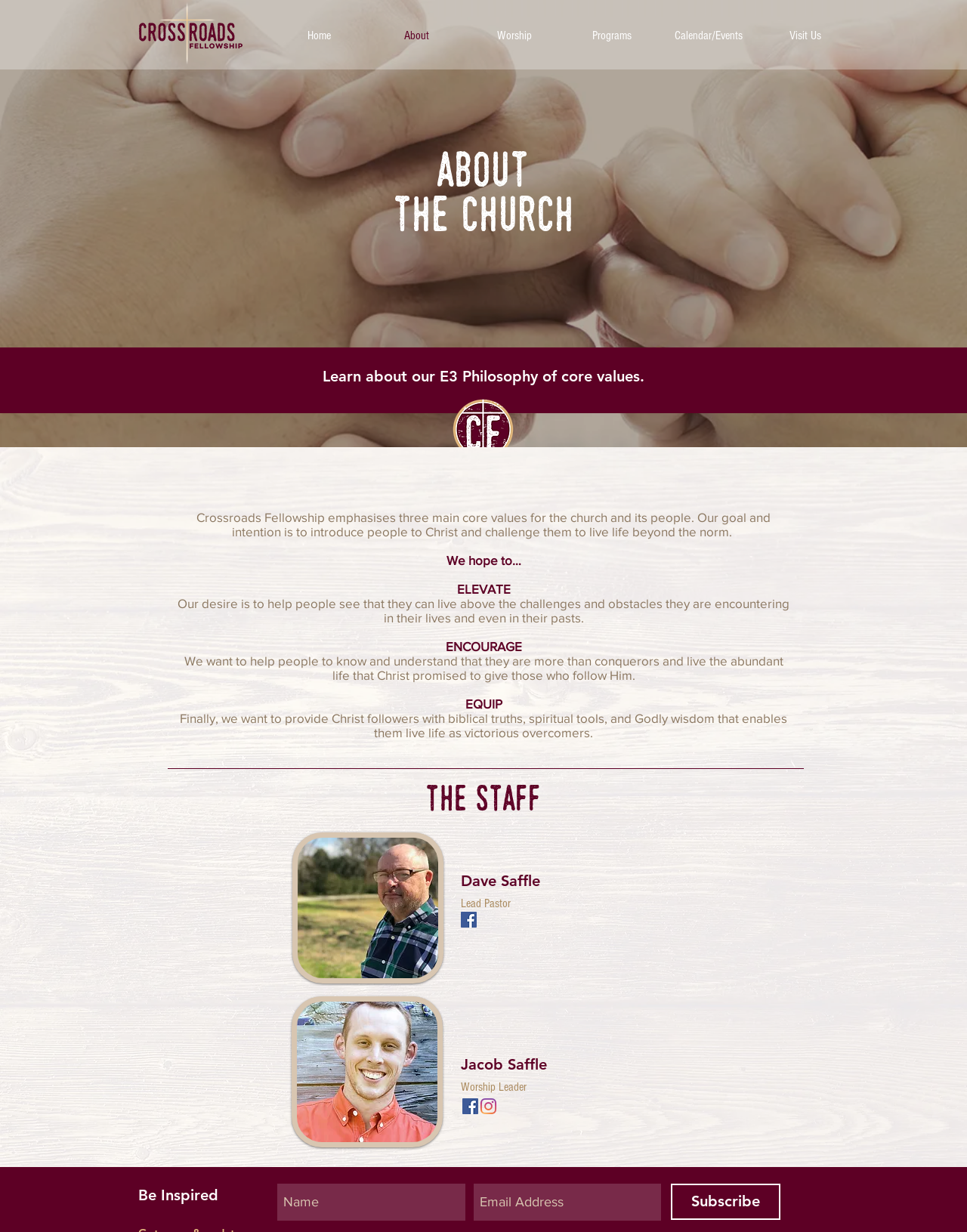Find the bounding box coordinates of the clickable region needed to perform the following instruction: "Subscribe to the newsletter". The coordinates should be provided as four float numbers between 0 and 1, i.e., [left, top, right, bottom].

[0.694, 0.961, 0.807, 0.99]